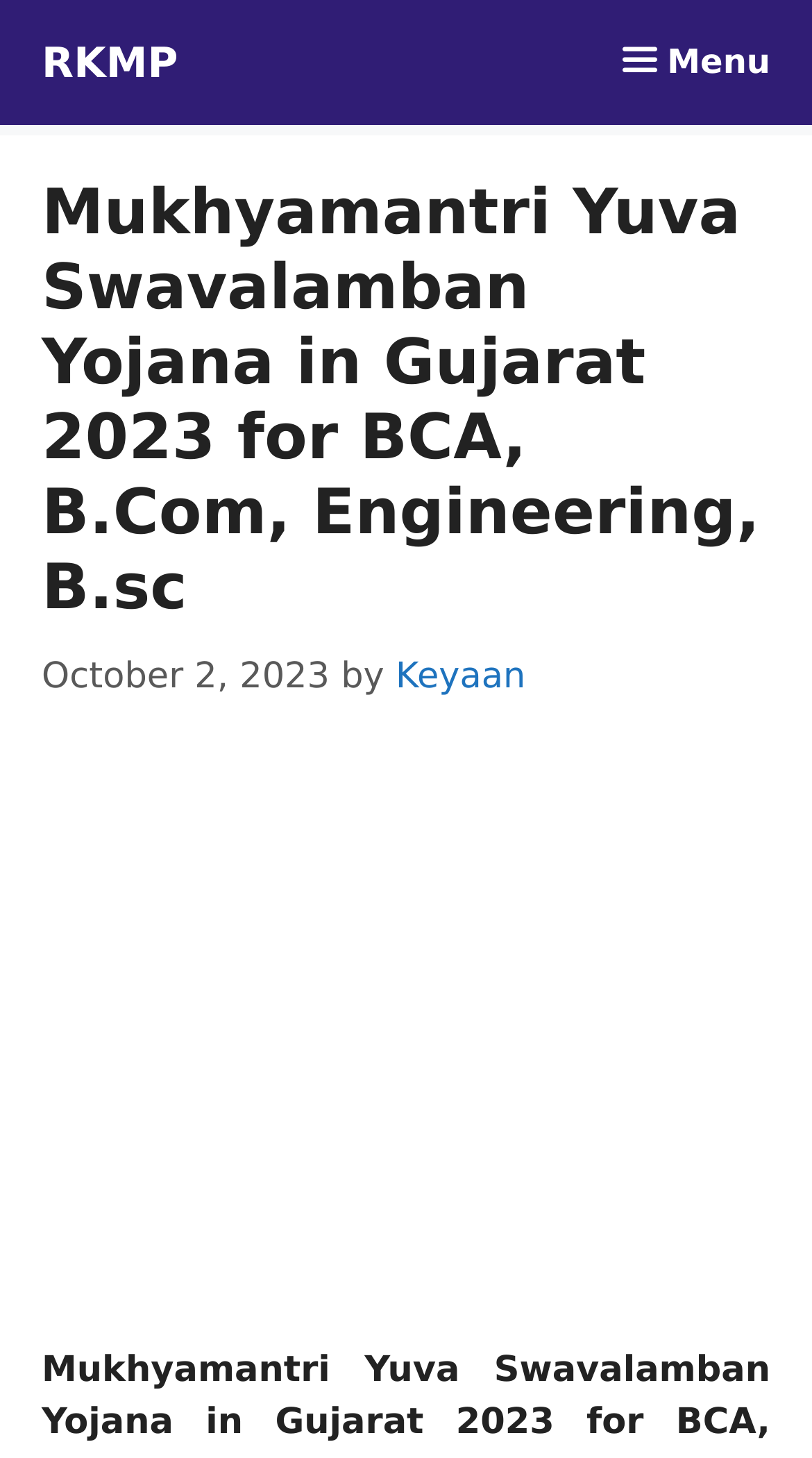What is the date of the webpage's last update?
Using the image as a reference, give a one-word or short phrase answer.

October 2, 2023